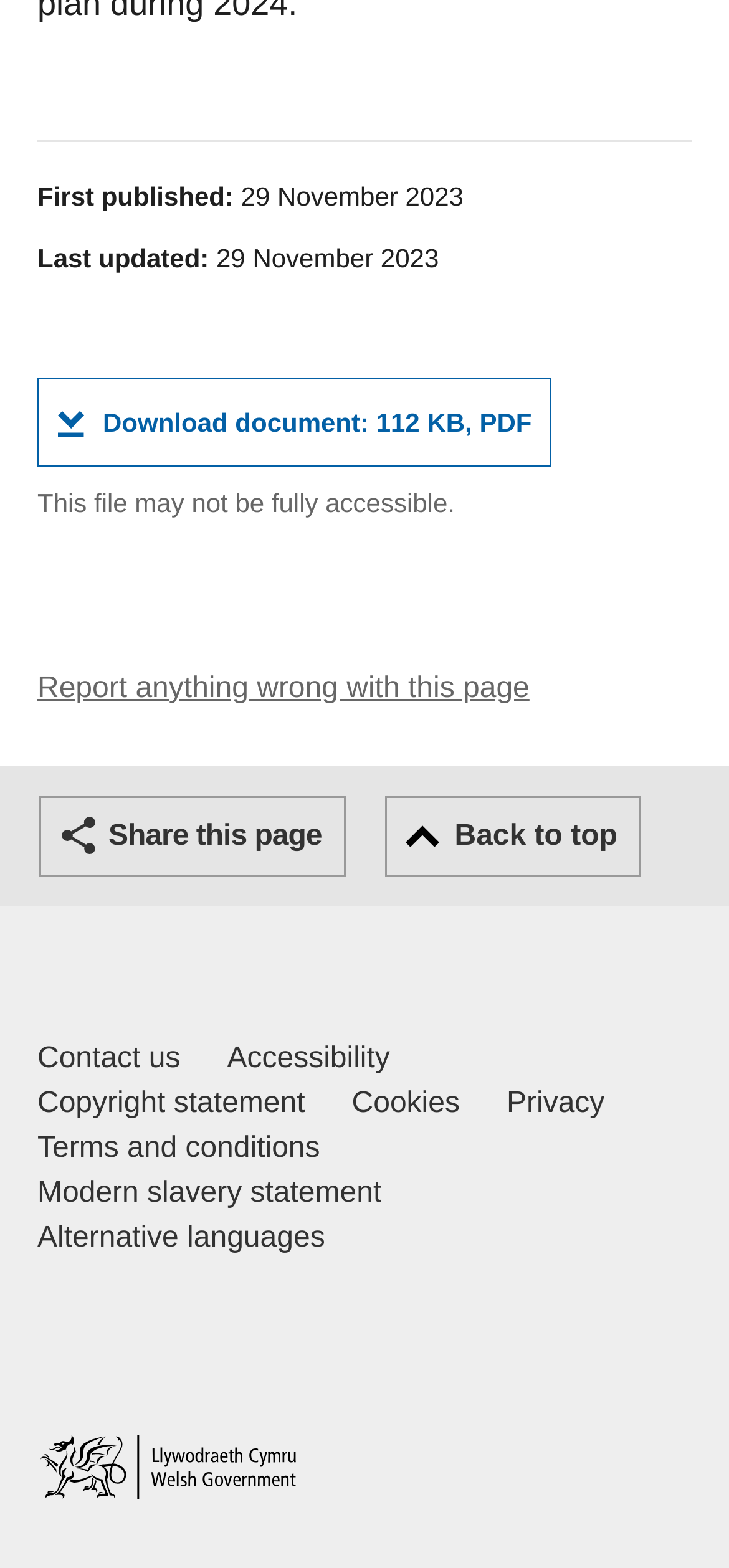Pinpoint the bounding box coordinates of the element that must be clicked to accomplish the following instruction: "Share this page". The coordinates should be in the format of four float numbers between 0 and 1, i.e., [left, top, right, bottom].

[0.054, 0.507, 0.475, 0.559]